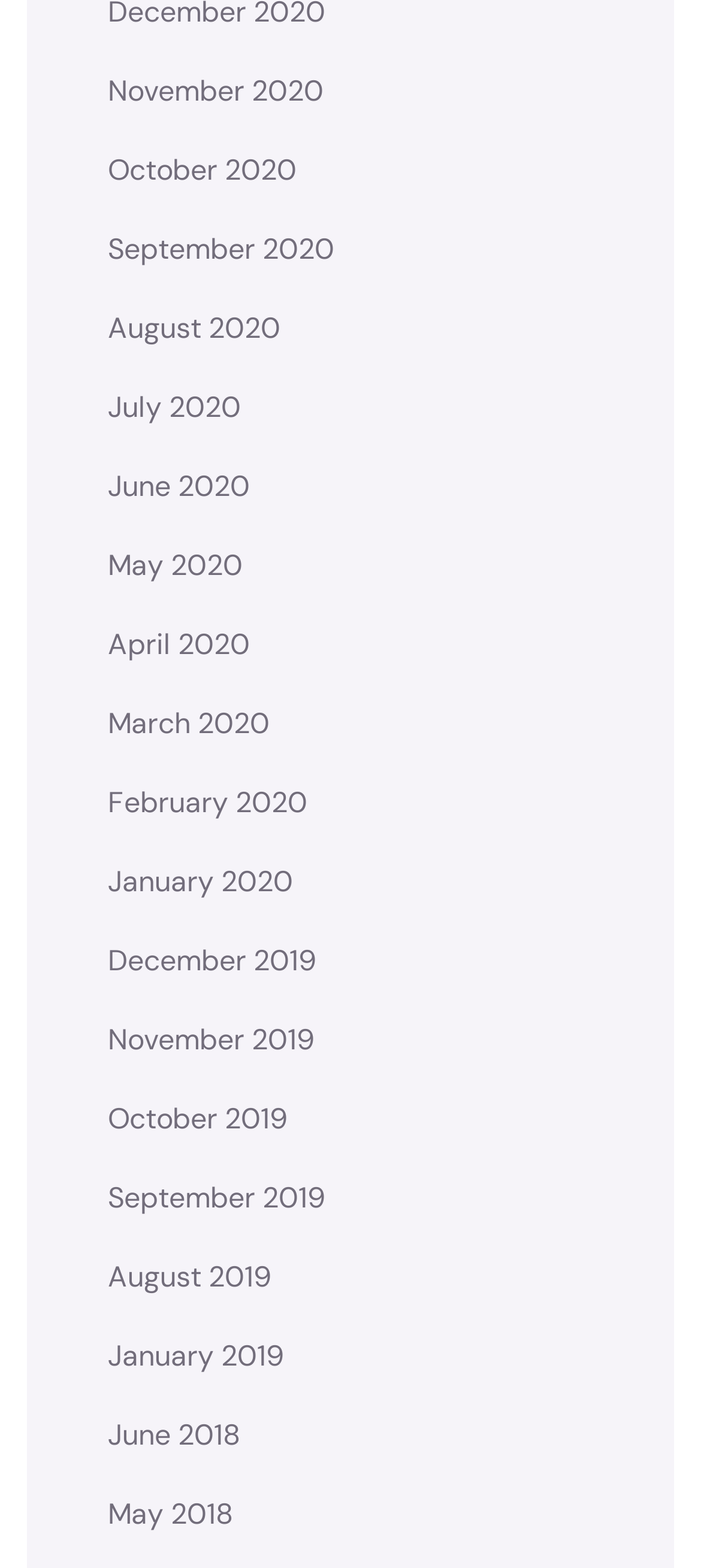Please locate the bounding box coordinates of the element that needs to be clicked to achieve the following instruction: "view November 2020". The coordinates should be four float numbers between 0 and 1, i.e., [left, top, right, bottom].

[0.154, 0.039, 0.462, 0.078]